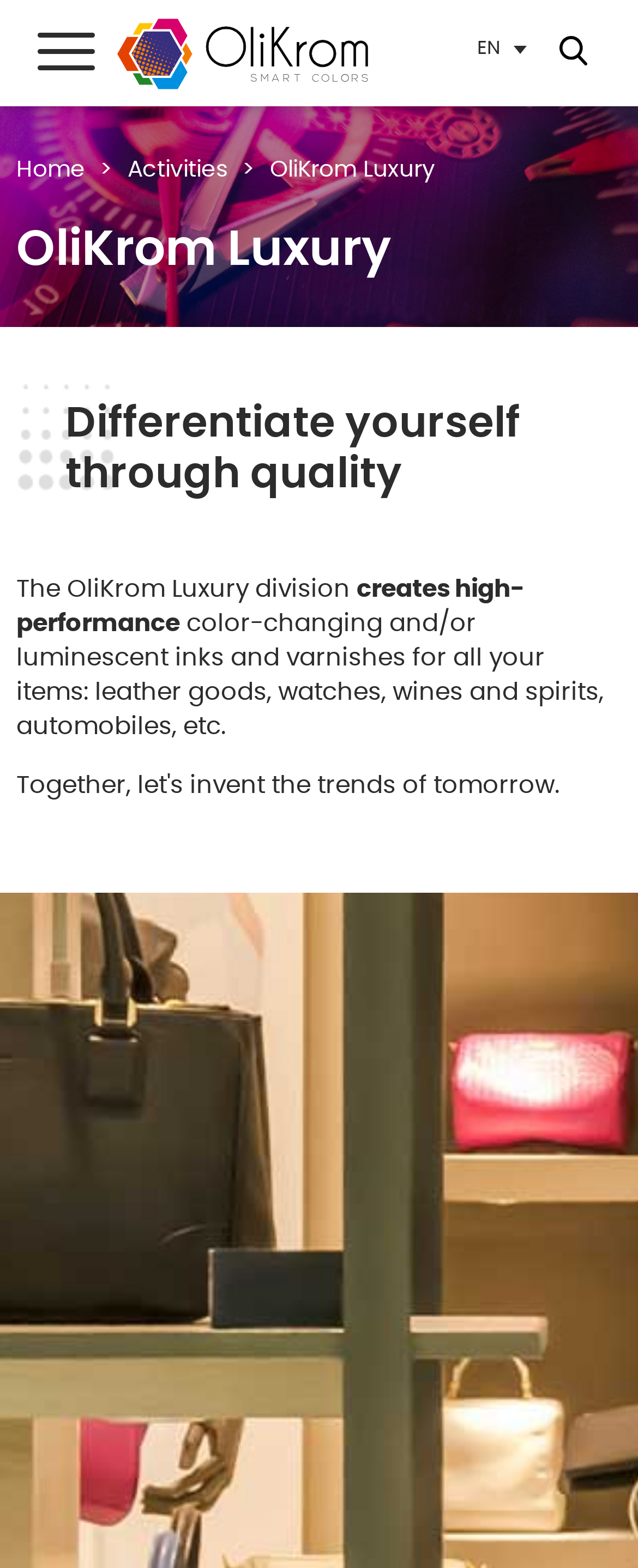What is the main focus of OliKrom?
Please interpret the details in the image and answer the question thoroughly.

The webpage's meta description mentions 'Create high performance materials: inks and varnishes with color change and/or optimized luminescence.' This suggests that the main focus of OliKrom is to create high-performance materials, specifically inks and varnishes with unique properties.